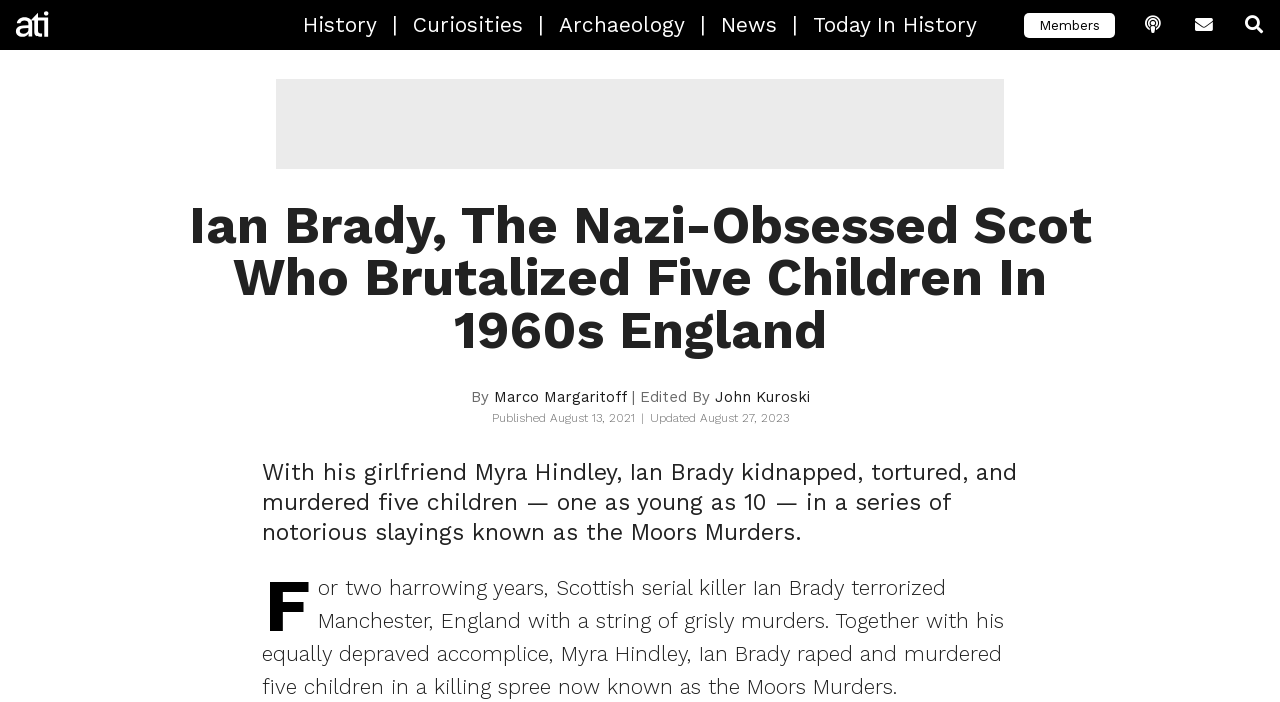Determine the bounding box coordinates of the region that needs to be clicked to achieve the task: "go to All That's Interesting".

[0.0, 0.0, 0.156, 0.071]